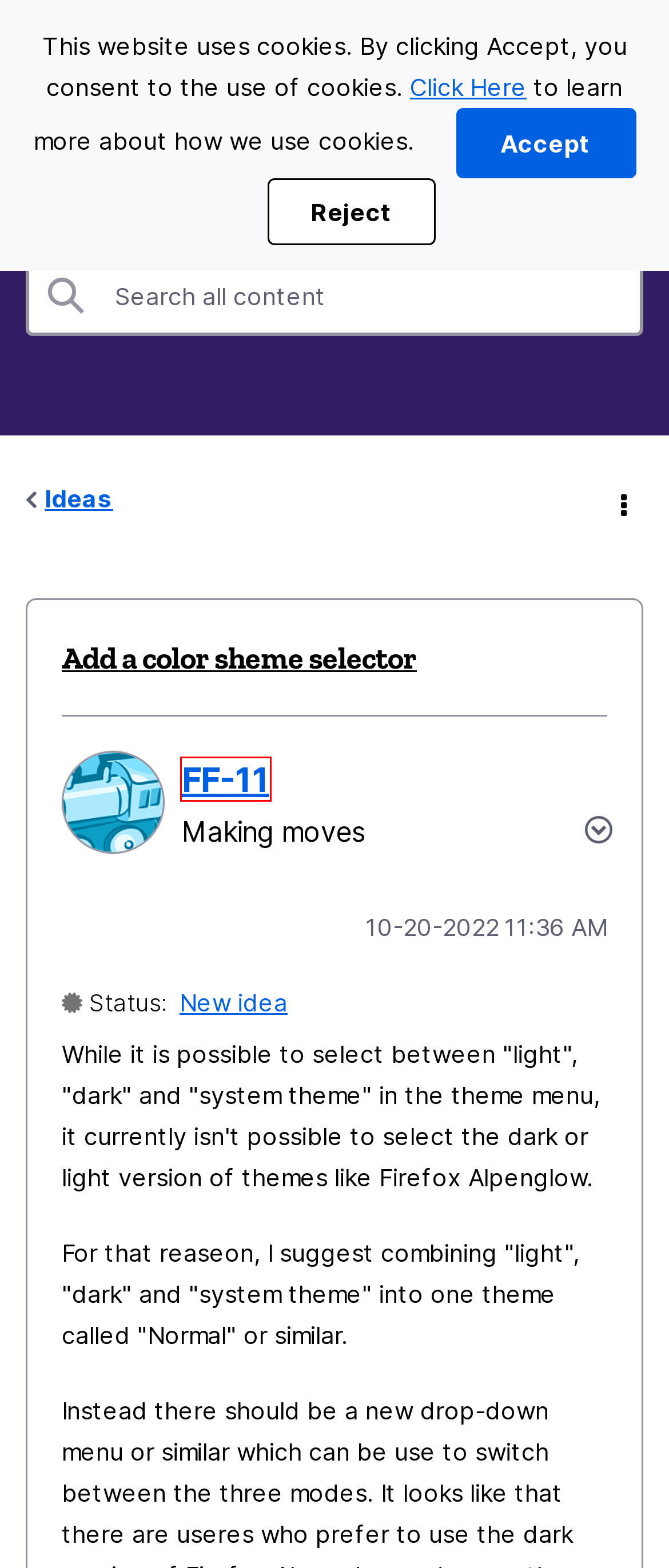Examine the screenshot of a webpage with a red bounding box around a UI element. Your task is to identify the webpage description that best corresponds to the new webpage after clicking the specified element. The given options are:
A. Powered by Khoros Communities | Online Community Software Solutions
B. Contacts, Spaces and Communities — Contact us — Mozilla
C. About Jon - Mozilla Connect
D. Websites & Communications Terms of Use — Mozilla
E. Internet for people, not profit — Mozilla Global
F. Khoros Cookies Datasheet (Communities, Care, and Marketing)
G. Internet for people, not profit — Mozilla (US)
H. About FF-11 - Mozilla Connect

H